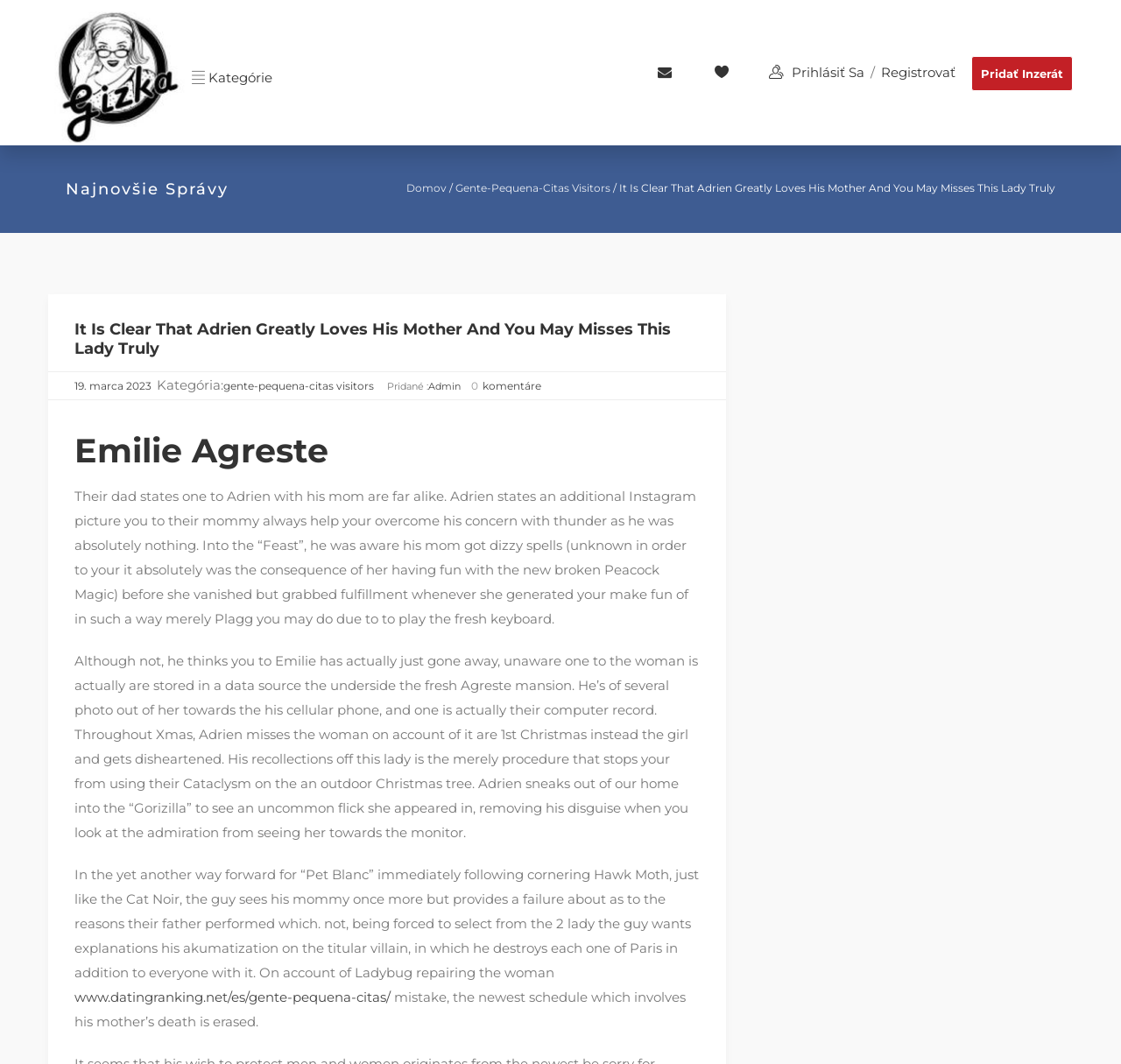Pinpoint the bounding box coordinates of the element that must be clicked to accomplish the following instruction: "View the category page". The coordinates should be in the format of four float numbers between 0 and 1, i.e., [left, top, right, bottom].

[0.168, 0.004, 0.247, 0.132]